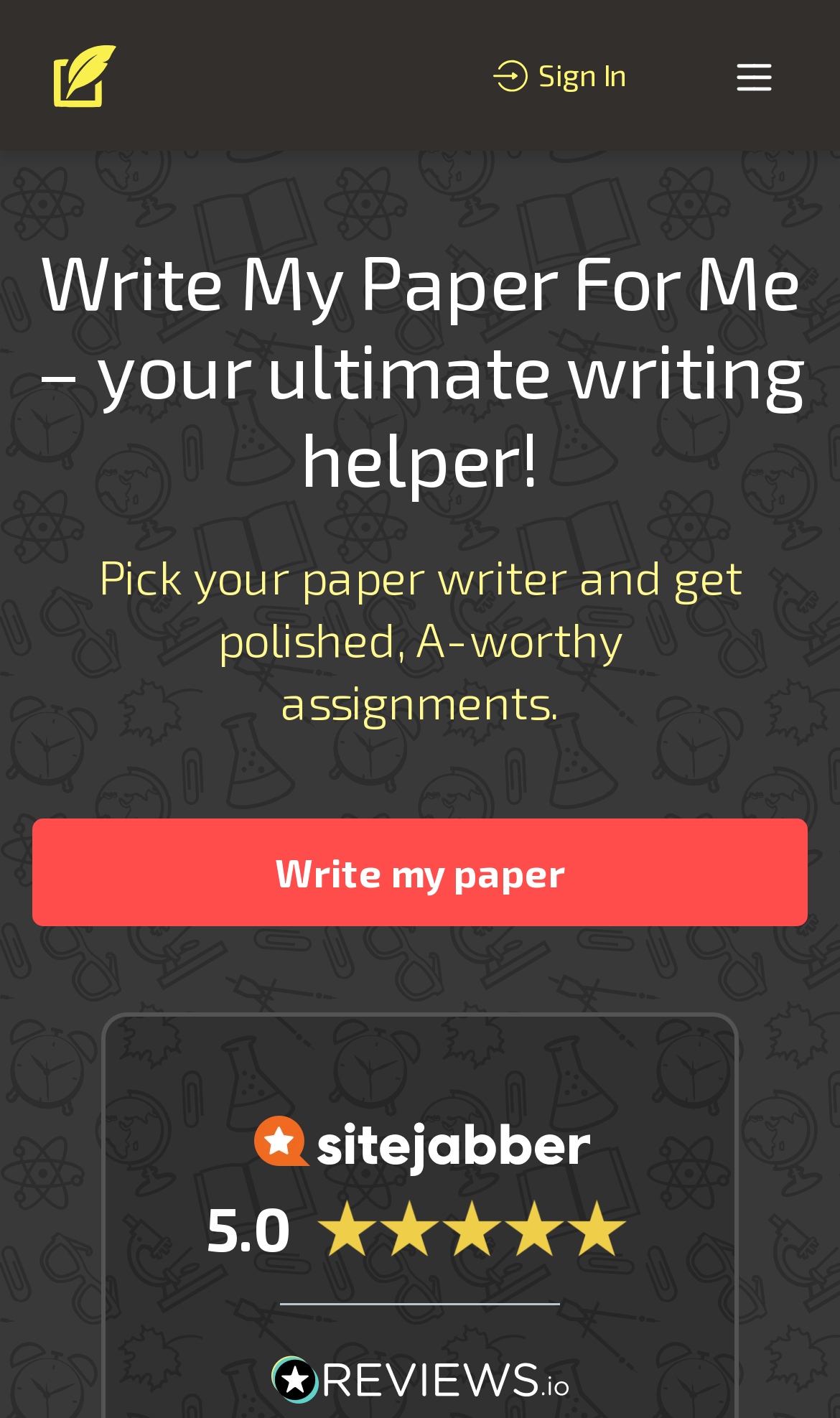Please find the bounding box for the UI component described as follows: "alt="WritePaperFor.me"".

[0.038, 0.019, 0.138, 0.087]